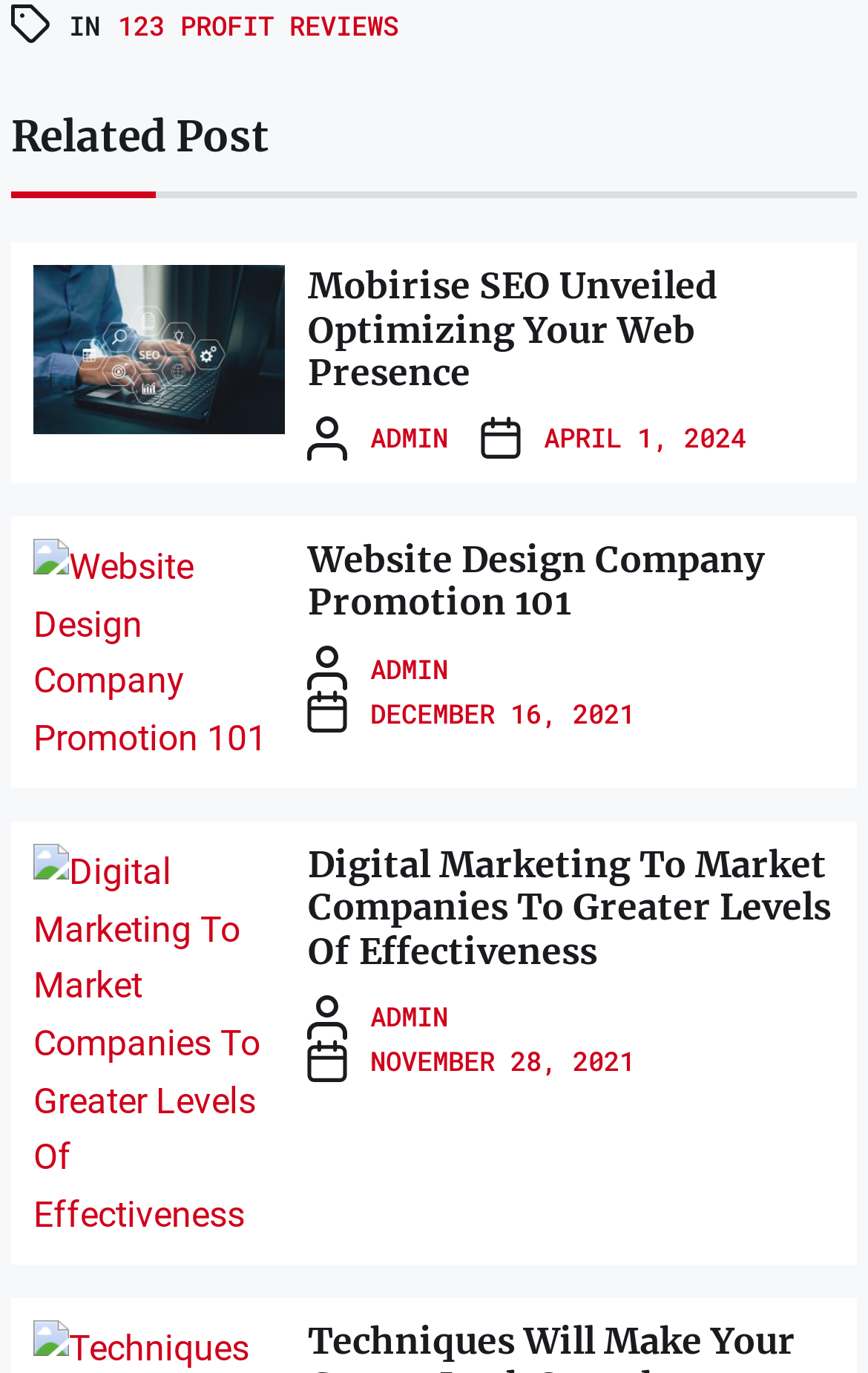Please find the bounding box coordinates of the element that must be clicked to perform the given instruction: "Enter your name". The coordinates should be four float numbers from 0 to 1, i.e., [left, top, right, bottom].

None